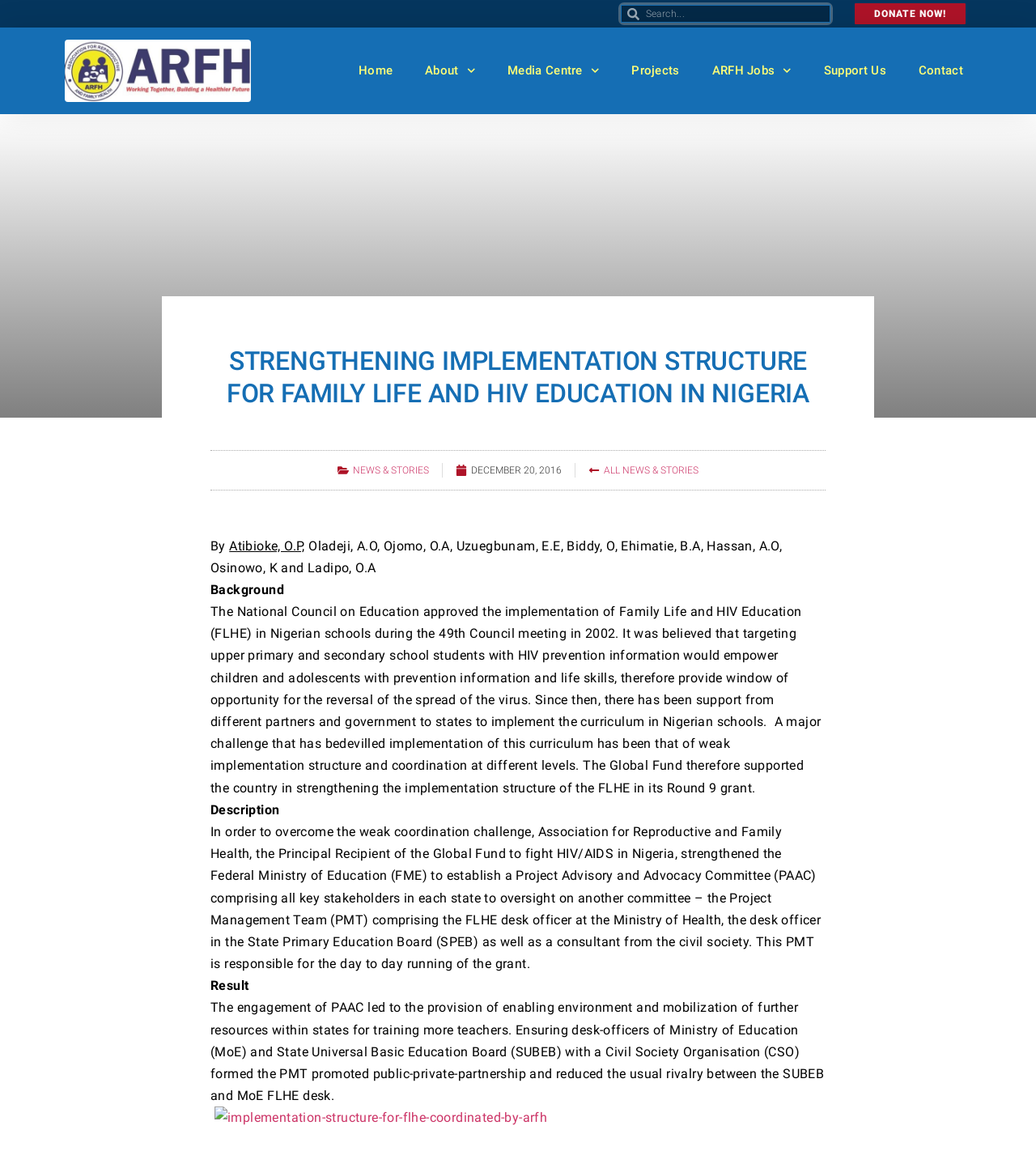Refer to the screenshot and answer the following question in detail:
What is the relationship between SUBEB and MoE?

As mentioned on the webpage, the formation of the PMT, which includes desk officers from the Ministry of Education (MoE) and State Universal Basic Education Board (SUBEB), as well as a consultant from the civil society, promotes public-private partnership and reduces the usual rivalry between SUBEB and MoE. This implies that the relationship between SUBEB and MoE is one of collaboration and cooperation.